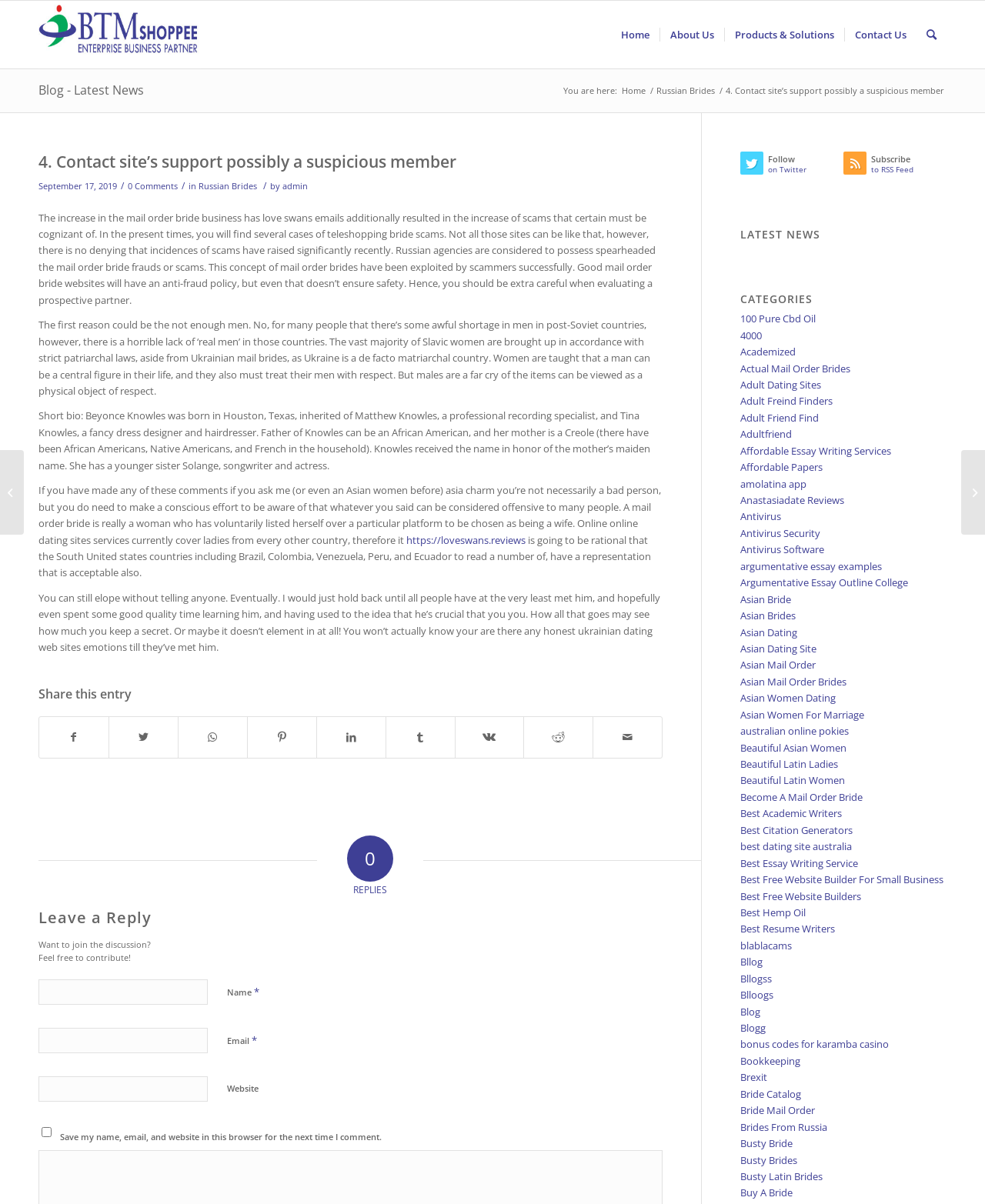Indicate the bounding box coordinates of the element that needs to be clicked to satisfy the following instruction: "Read the article '4. Contact site’s support possibly a suspicious member'". The coordinates should be four float numbers between 0 and 1, i.e., [left, top, right, bottom].

[0.039, 0.126, 0.673, 0.167]